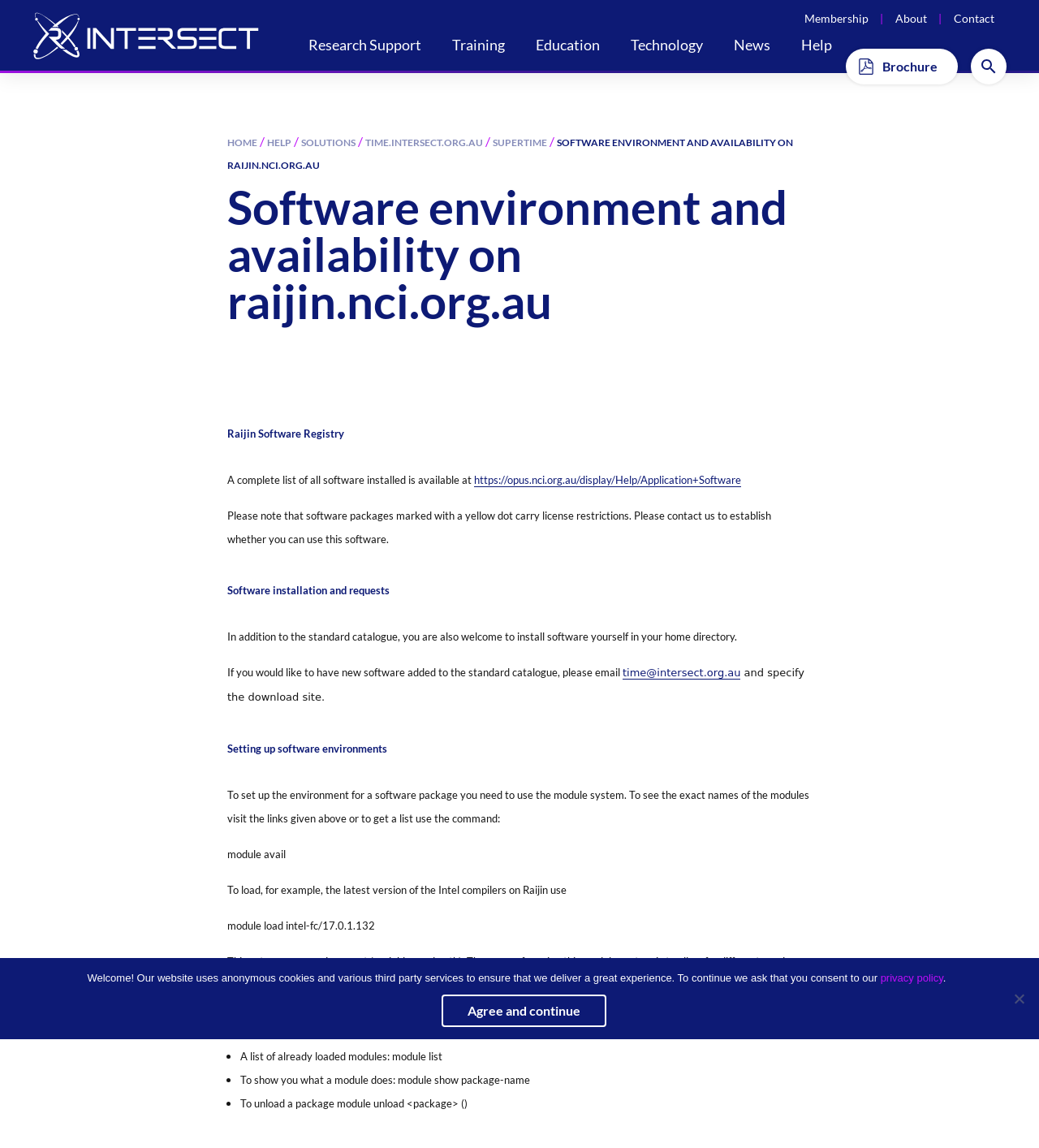Using the given element description, provide the bounding box coordinates (top-left x, top-left y, bottom-right x, bottom-right y) for the corresponding UI element in the screenshot: time.intersect.org.au

[0.352, 0.119, 0.465, 0.129]